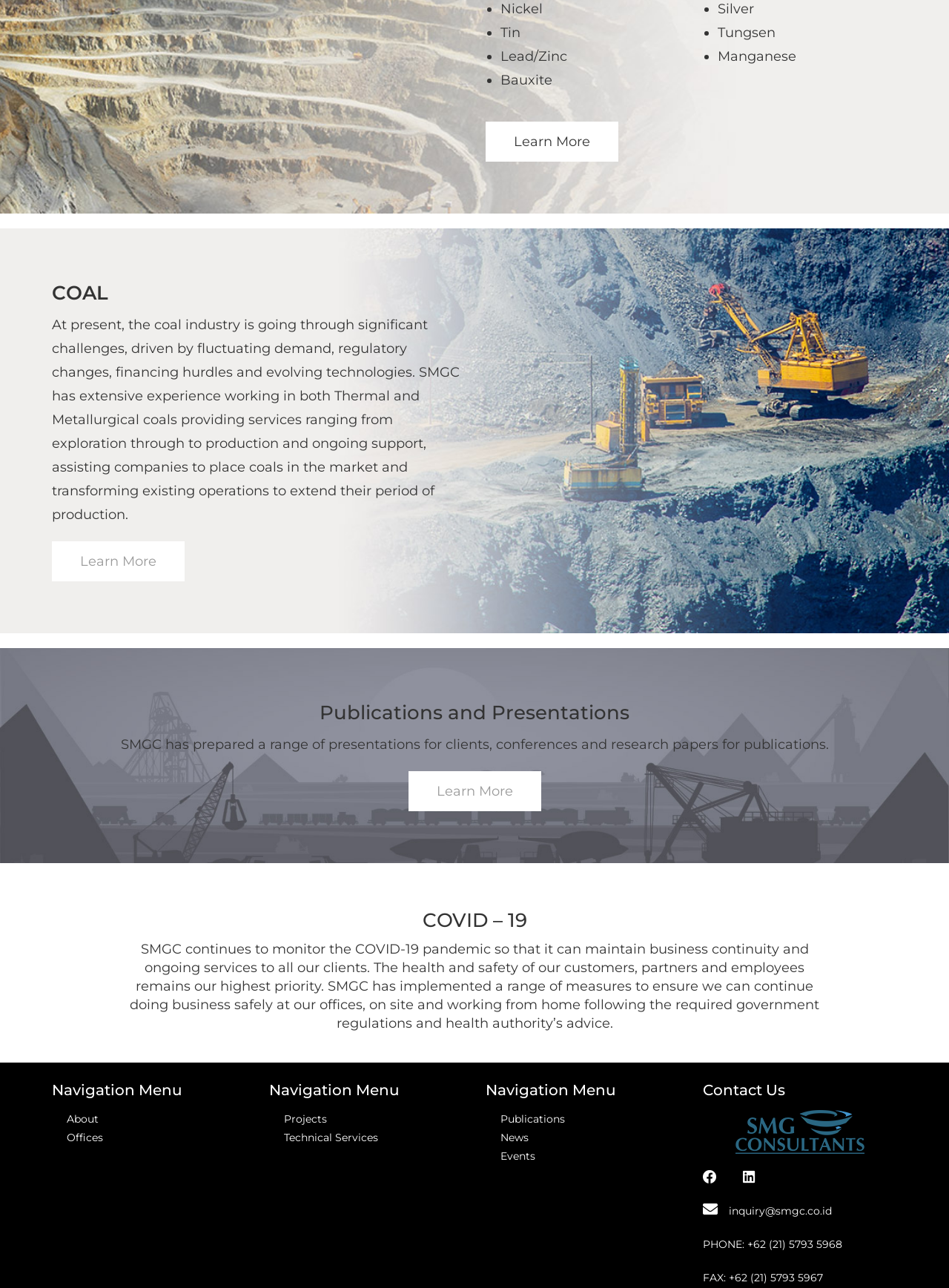Provide the bounding box coordinates of the UI element this sentence describes: "Technical Services".

[0.299, 0.878, 0.398, 0.888]